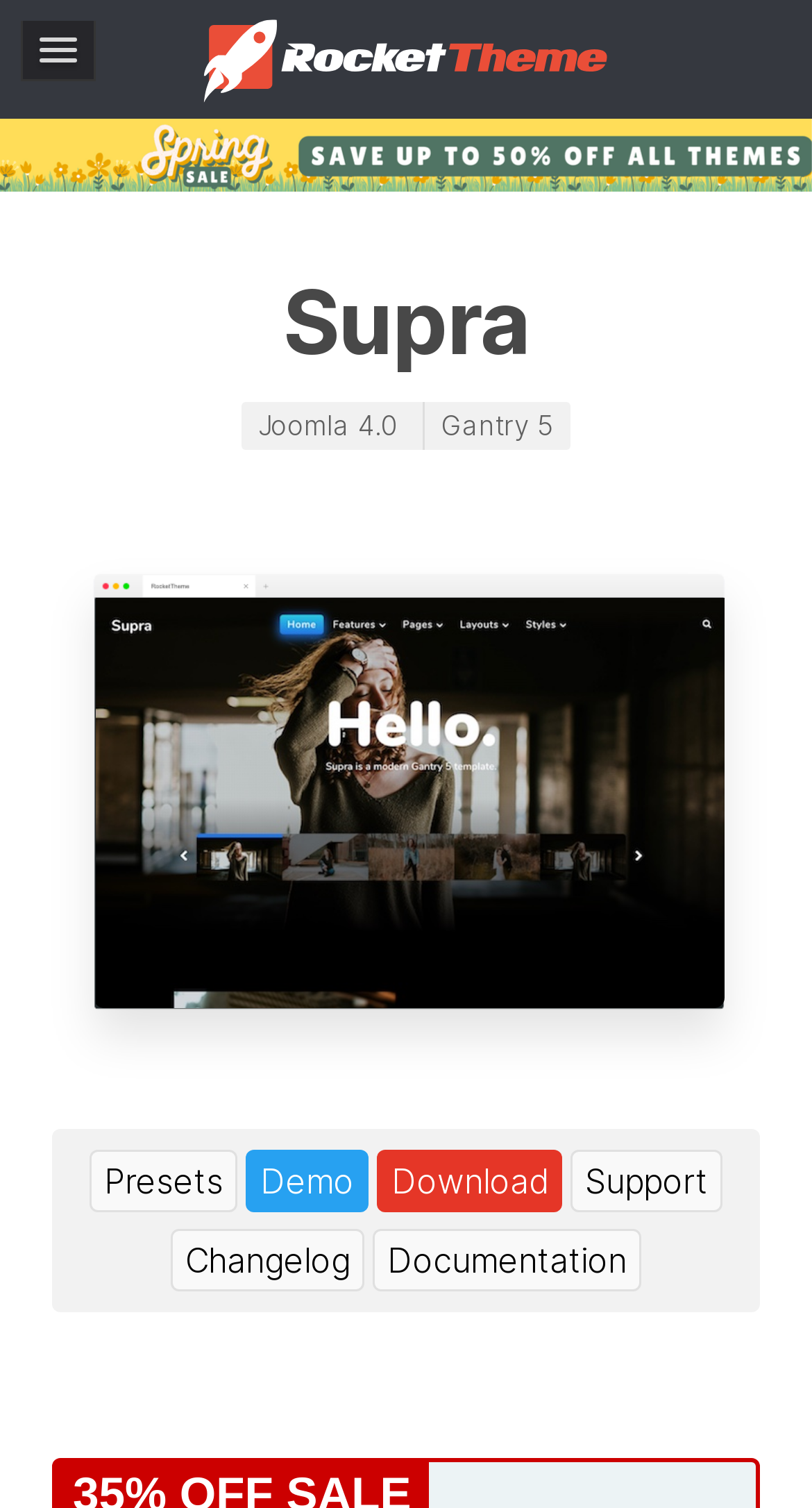Offer a comprehensive description of the webpage’s content and structure.

The webpage is about Supra, a powerful and responsive Joomla template. At the top, there is a heading with the title "Supra" that spans almost the entire width of the page. Below the heading, there are two static text elements, "Joomla 4.0" and "Gantry 5", positioned side by side, indicating the template's compatibility with these technologies.

On the left side of the page, there is a large image that takes up most of the vertical space, showcasing the template's design. Above the image, there is a link with no text, possibly a logo or an icon.

In the middle of the page, there are four links arranged horizontally, labeled "Presets", "Demo", "Download", and "Support", providing quick access to different aspects of the template. Below these links, there are two more links, "Changelog" and "Documentation", positioned side by side, offering additional resources for users.

Overall, the webpage presents a clean and organized layout, with a clear focus on showcasing the Supra template and its features.